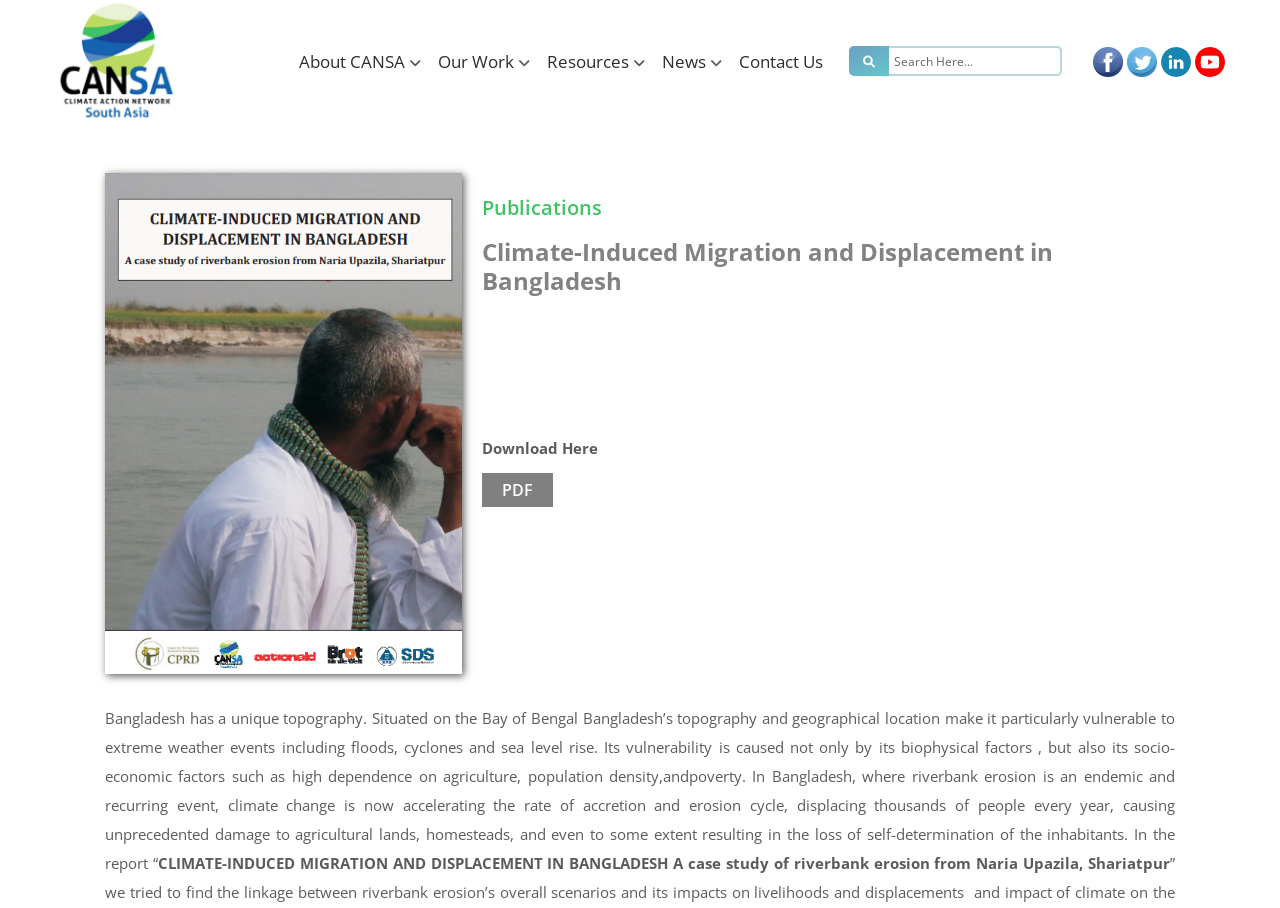Determine the bounding box for the UI element as described: "Case Western". The coordinates should be represented as four float numbers between 0 and 1, formatted as [left, top, right, bottom].

None